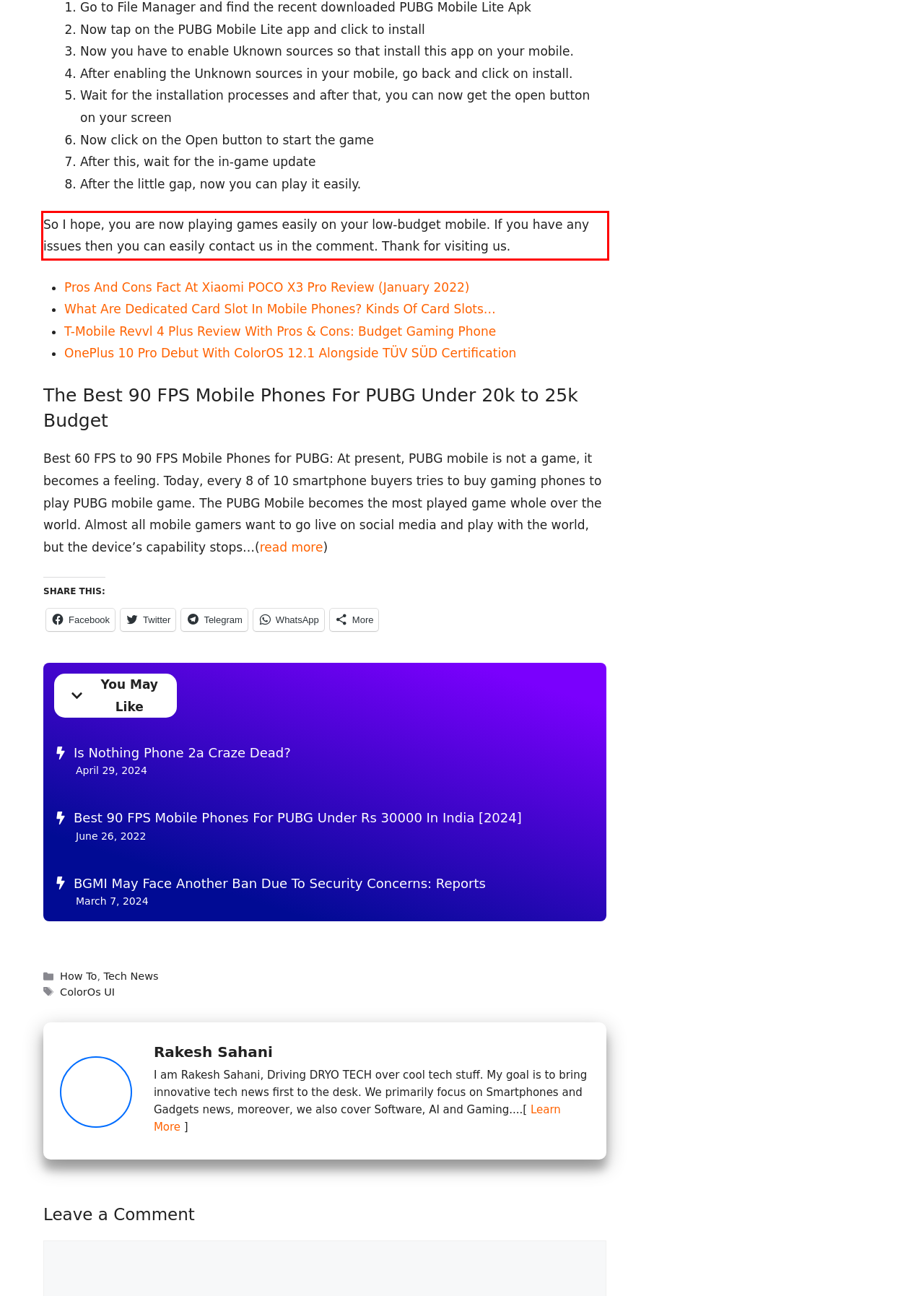You are given a screenshot showing a webpage with a red bounding box. Perform OCR to capture the text within the red bounding box.

So I hope, you are now playing games easily on your low-budget mobile. If you have any issues then you can easily contact us in the comment. Thank for visiting us.